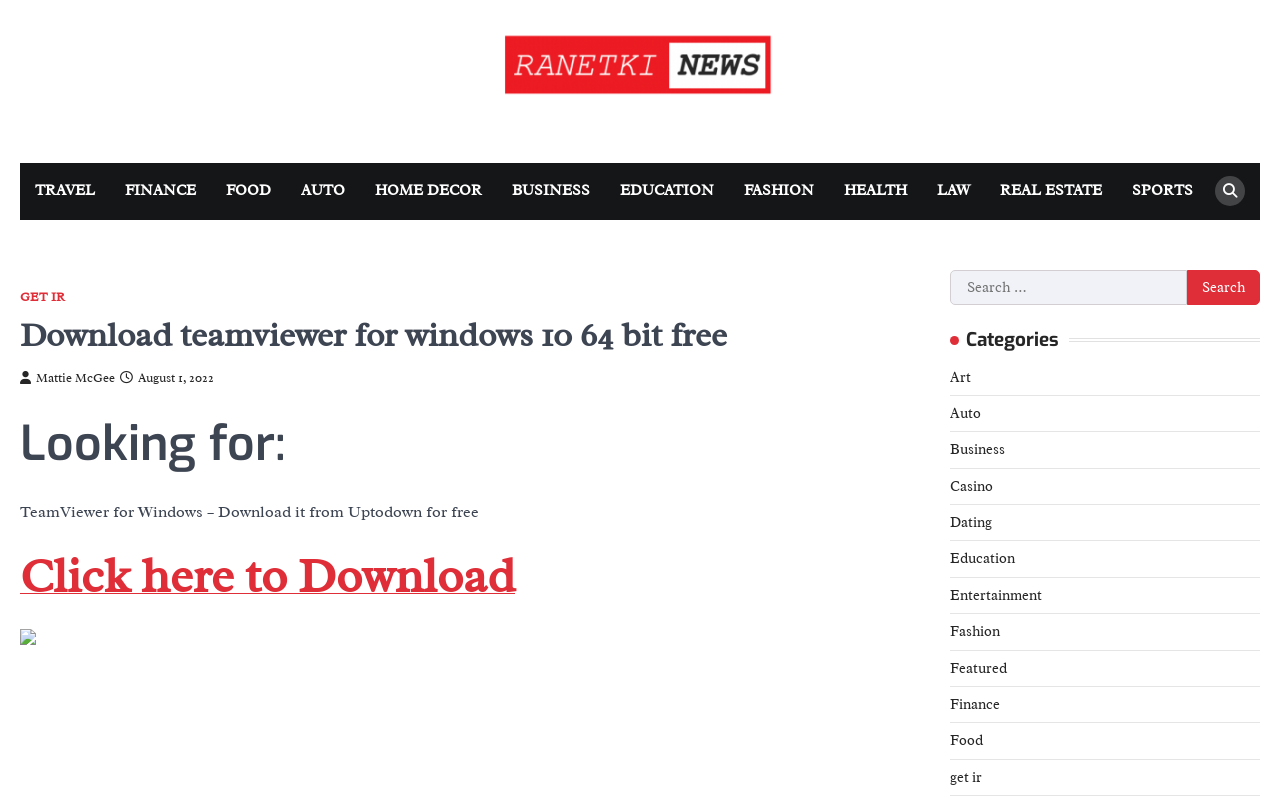Determine the bounding box coordinates for the element that should be clicked to follow this instruction: "Browse the 'Education' category". The coordinates should be given as four float numbers between 0 and 1, in the format [left, top, right, bottom].

[0.742, 0.683, 0.793, 0.706]